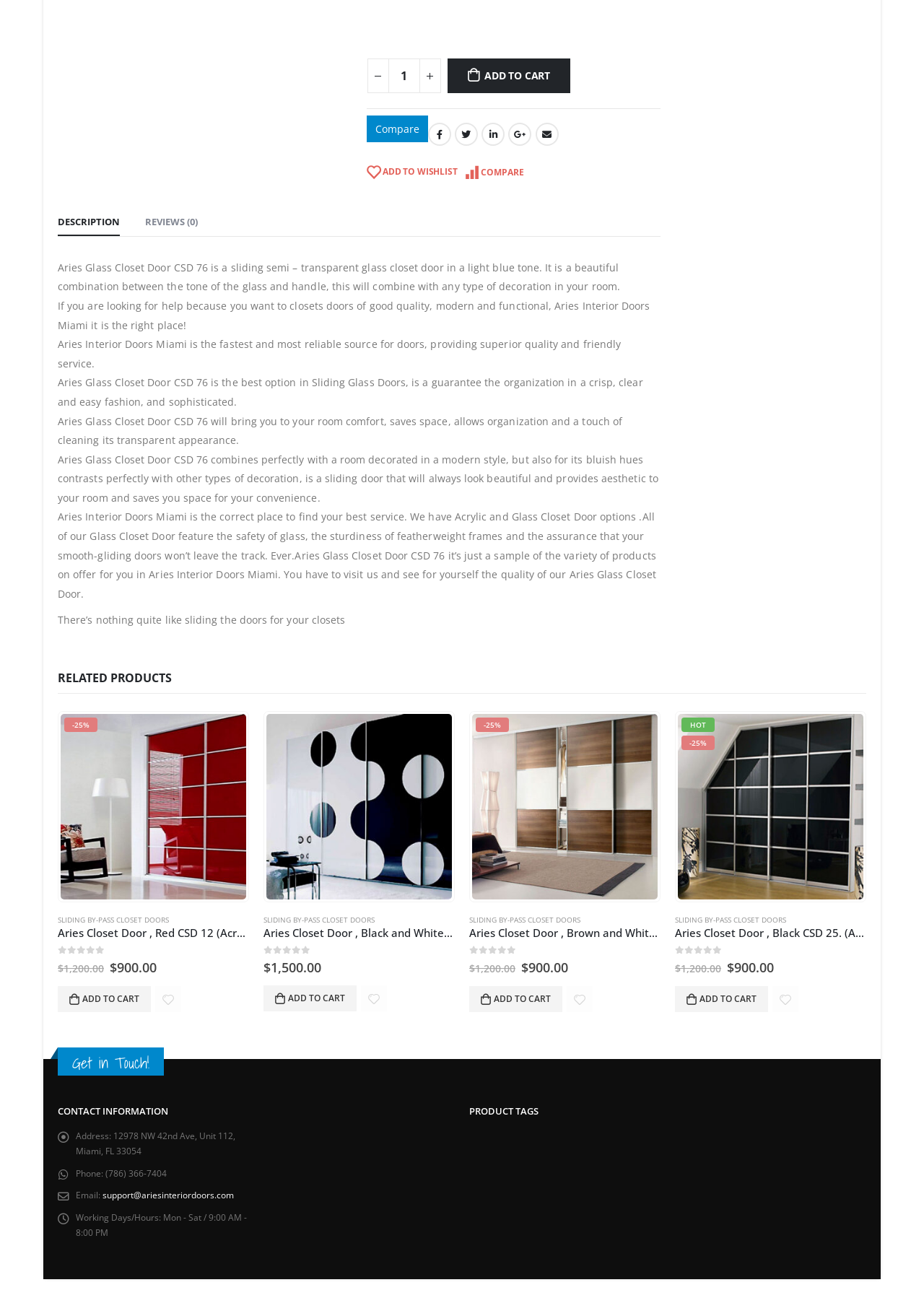What is the discount on Aries Closet Door, Brown and White CSD 03?
Kindly answer the question with as much detail as you can.

I found the product 'Aries Closet Door, Brown and White CSD 03' on the webpage and looked for any discount information. There is a label '-25%' next to the product, indicating a 25% discount.